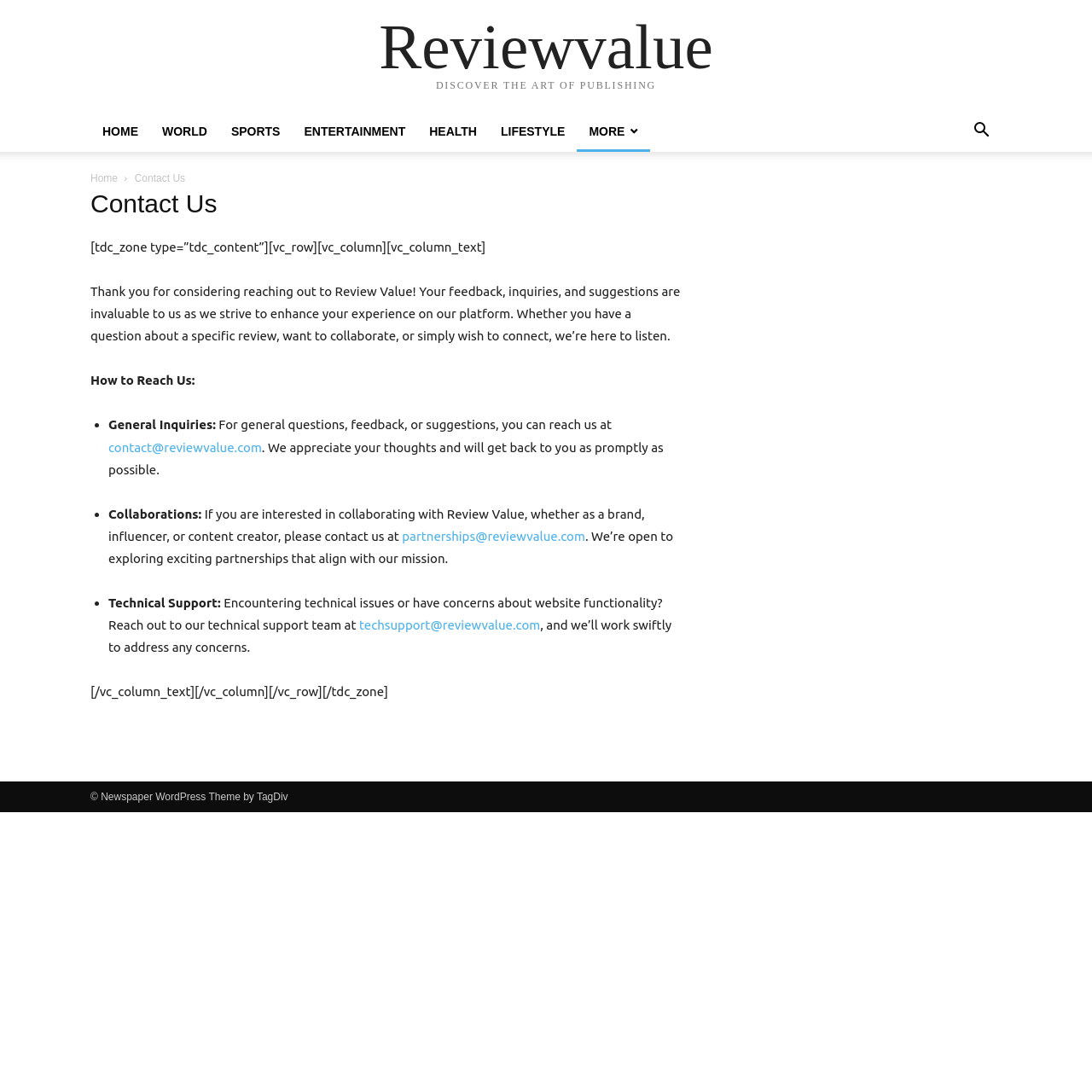What is the theme of the WordPress theme used on this webpage?
Based on the image, please offer an in-depth response to the question.

The webpage uses a WordPress theme called Newspaper, which is developed by TagDiv, as indicated at the bottom of the webpage.